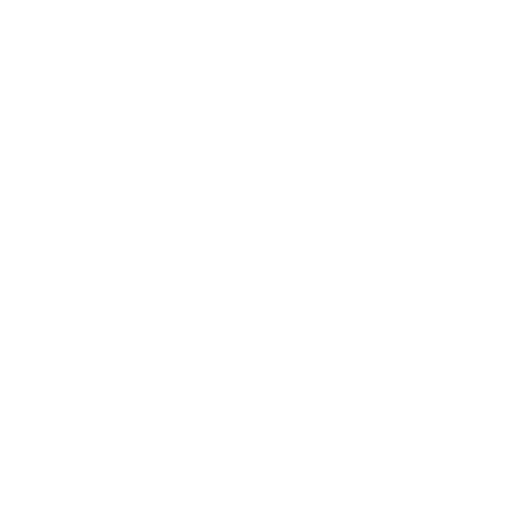Can the product be customized?
Using the visual information, respond with a single word or phrase.

Yes